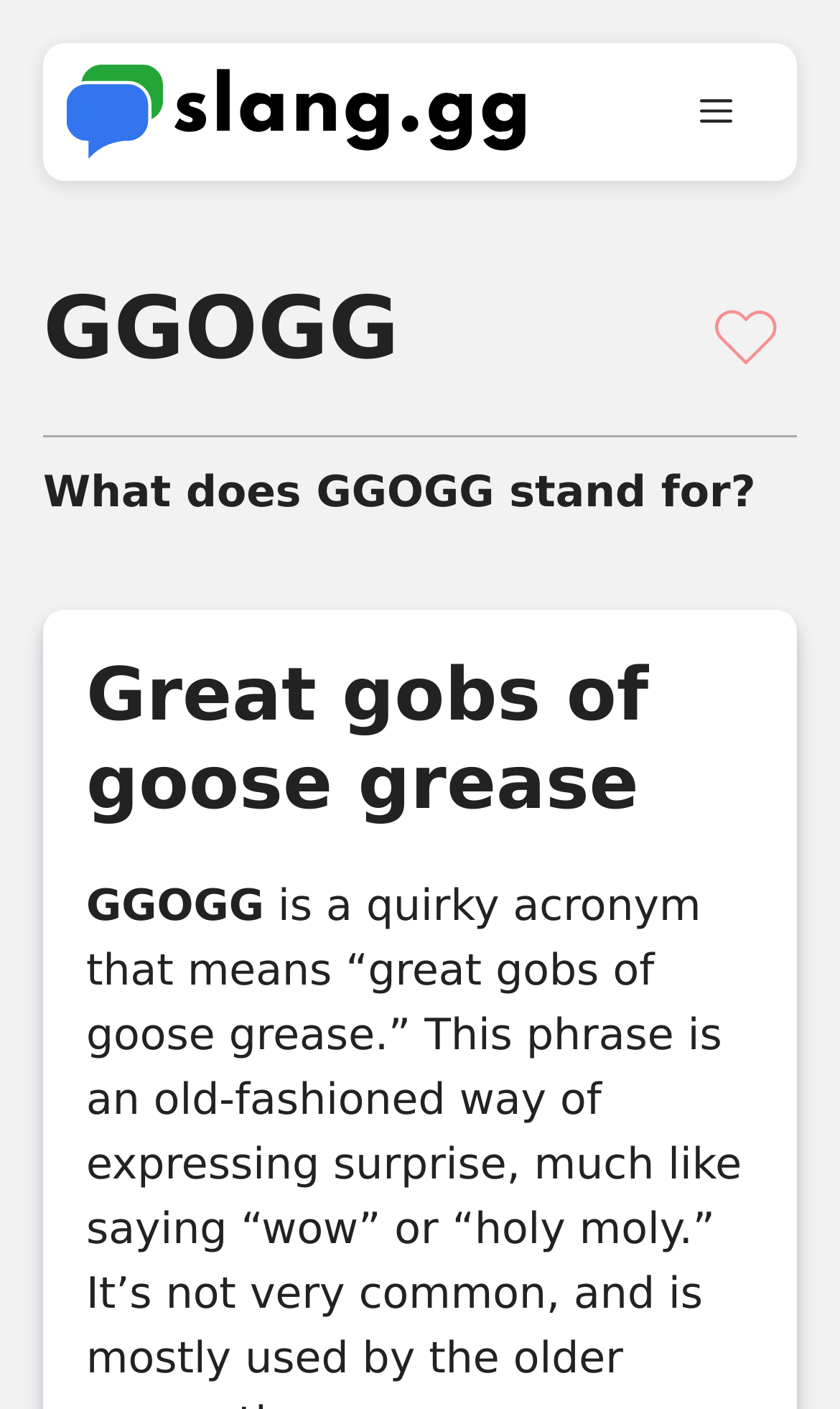Answer with a single word or phrase: 
What is the position of the navigation element 'Mobile Toggle'?

Top-right